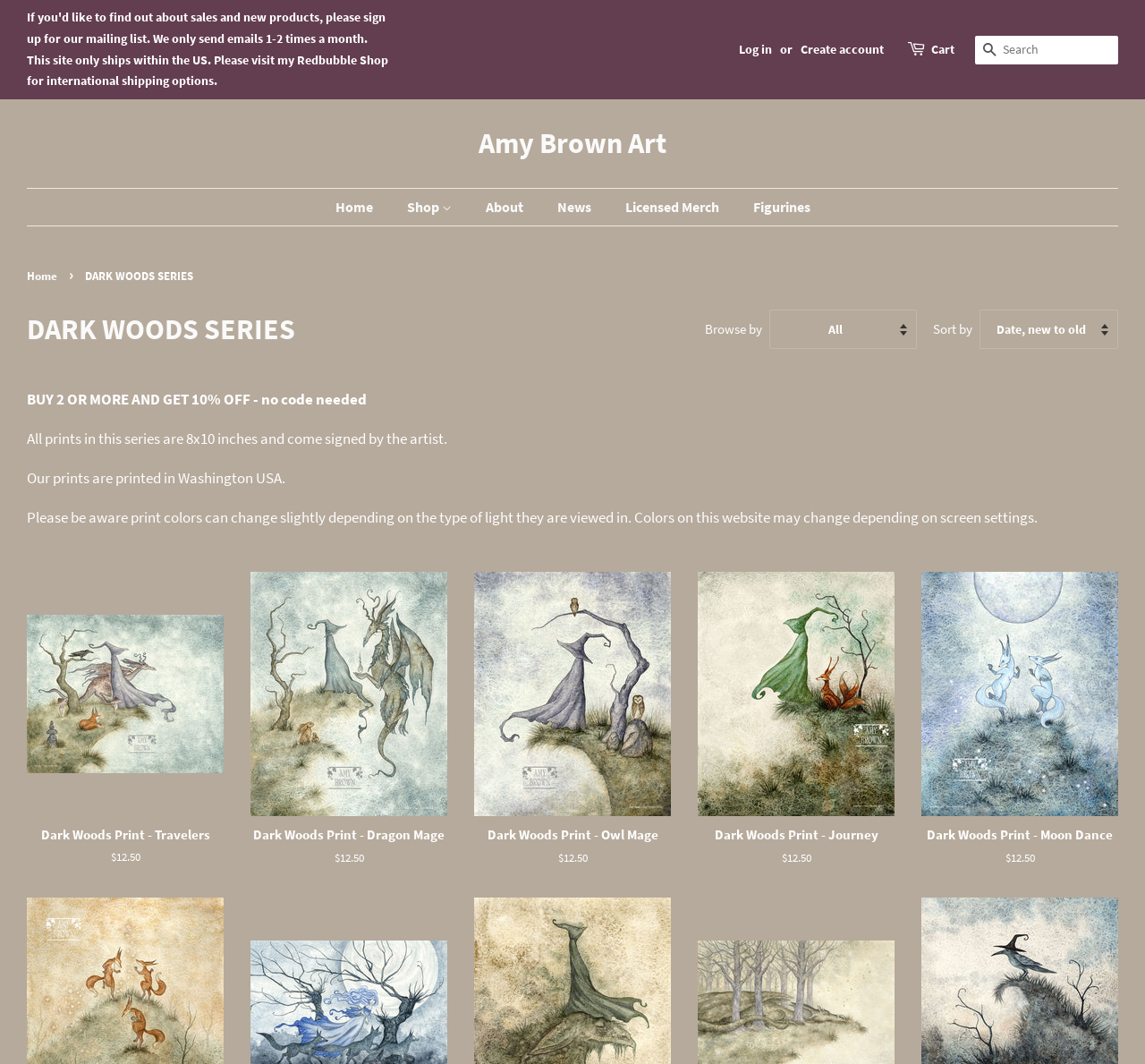What is the regular price of each print?
Give a single word or phrase as your answer by examining the image.

$12.50